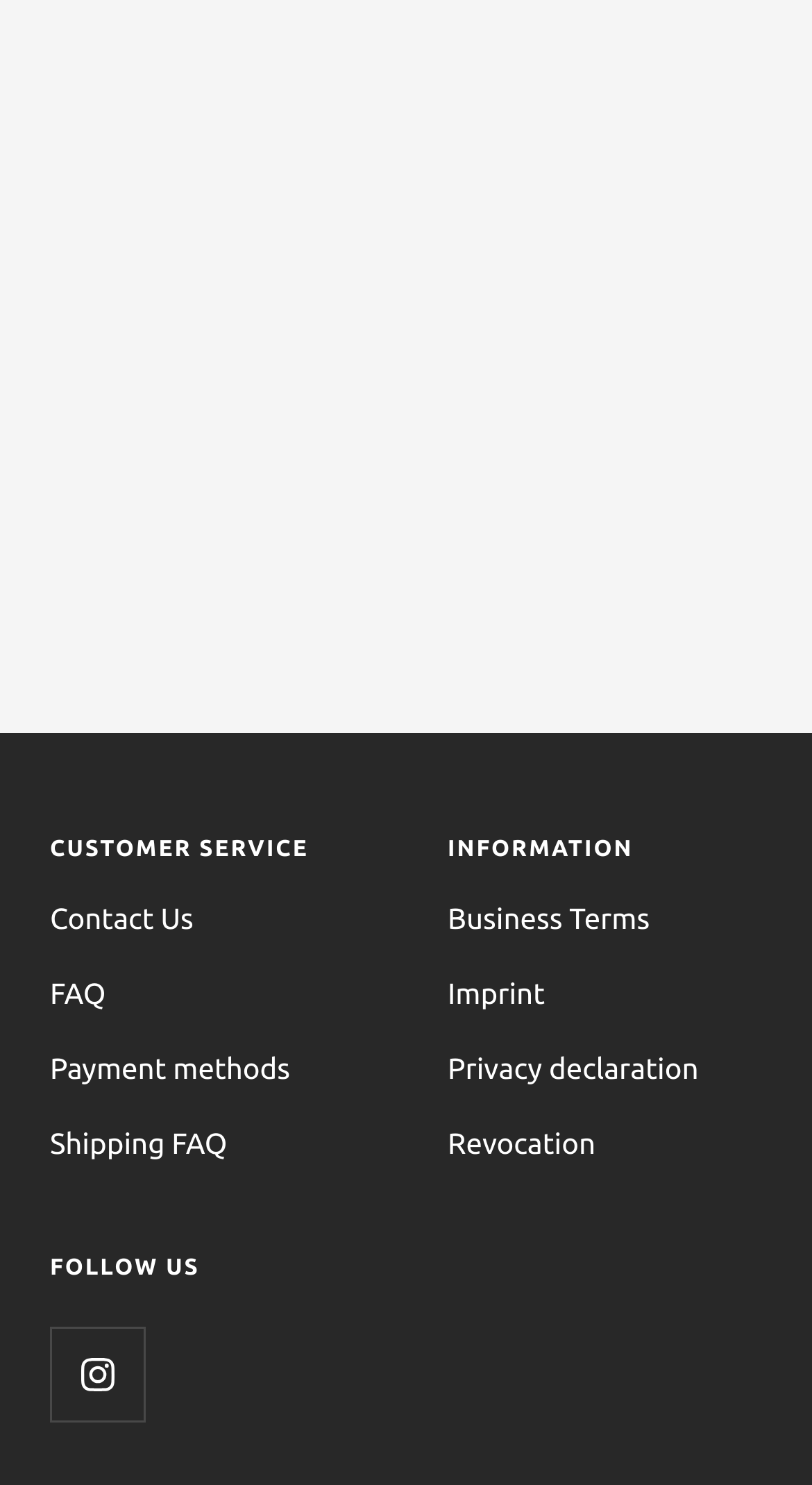Kindly determine the bounding box coordinates for the area that needs to be clicked to execute this instruction: "Enter your email address".

[0.123, 0.236, 0.877, 0.303]